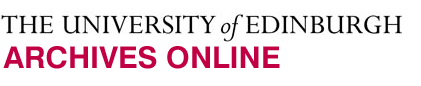What color is 'ARCHIVES ONLINE'?
Please provide a single word or phrase answer based on the image.

Red